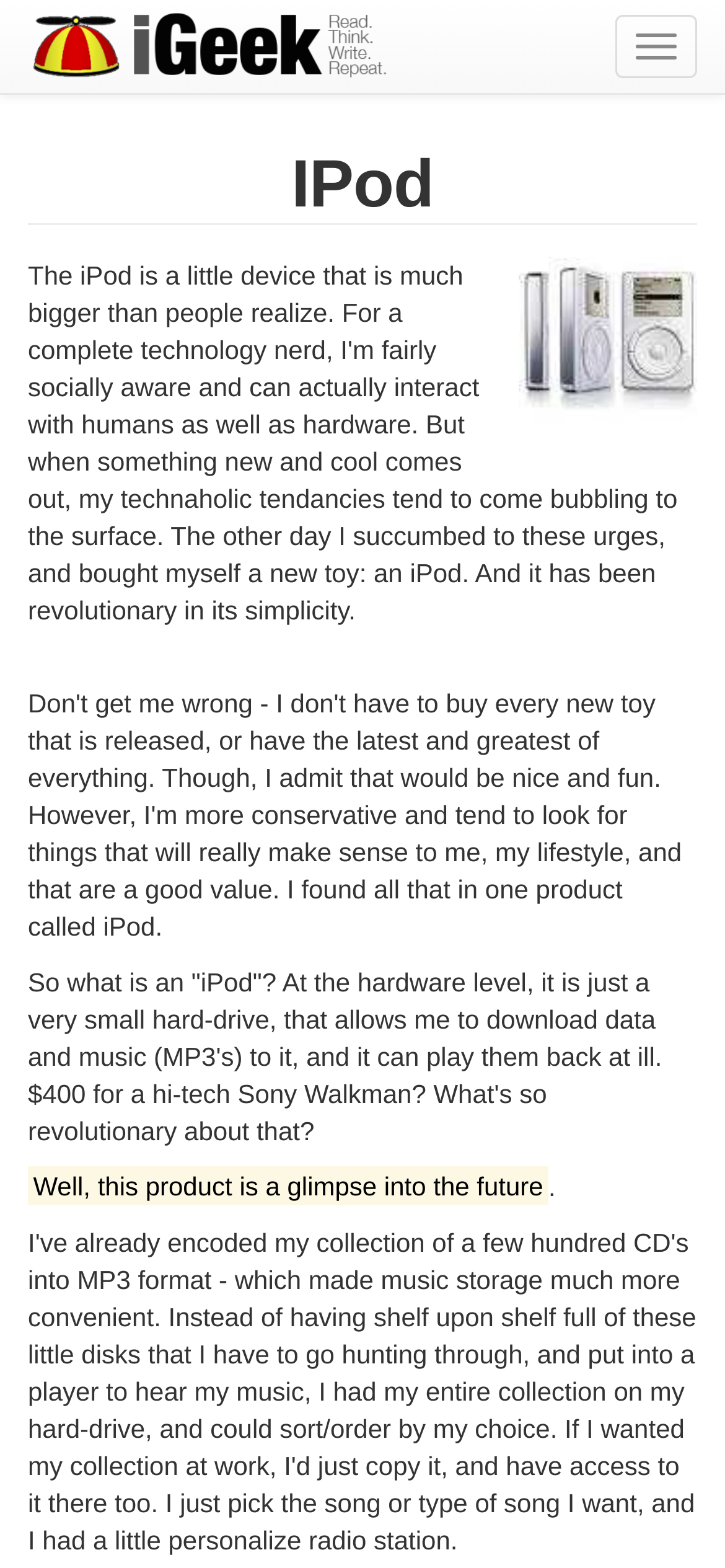Analyze the image and answer the question with as much detail as possible: 
What is the author's opinion about the iPod?

The author's opinion about the iPod is provided in the marked text, where it is stated that 'this product is a glimpse into the future', indicating that the author thinks the iPod is a revolutionary product.